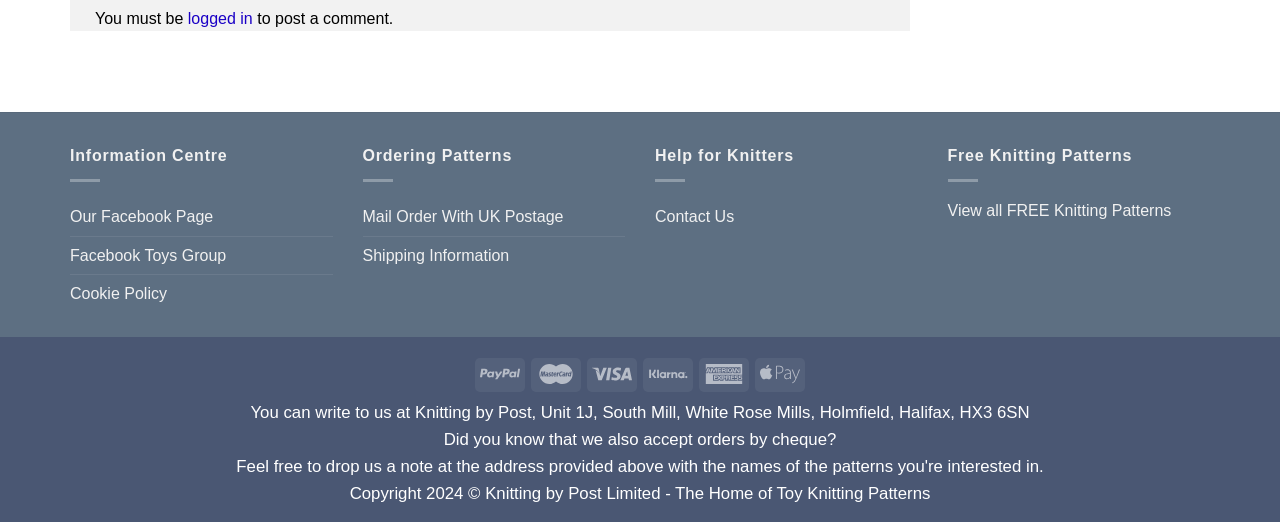Could you find the bounding box coordinates of the clickable area to complete this instruction: "Check the Home of Toy Knitting Patterns"?

[0.379, 0.926, 0.727, 0.963]